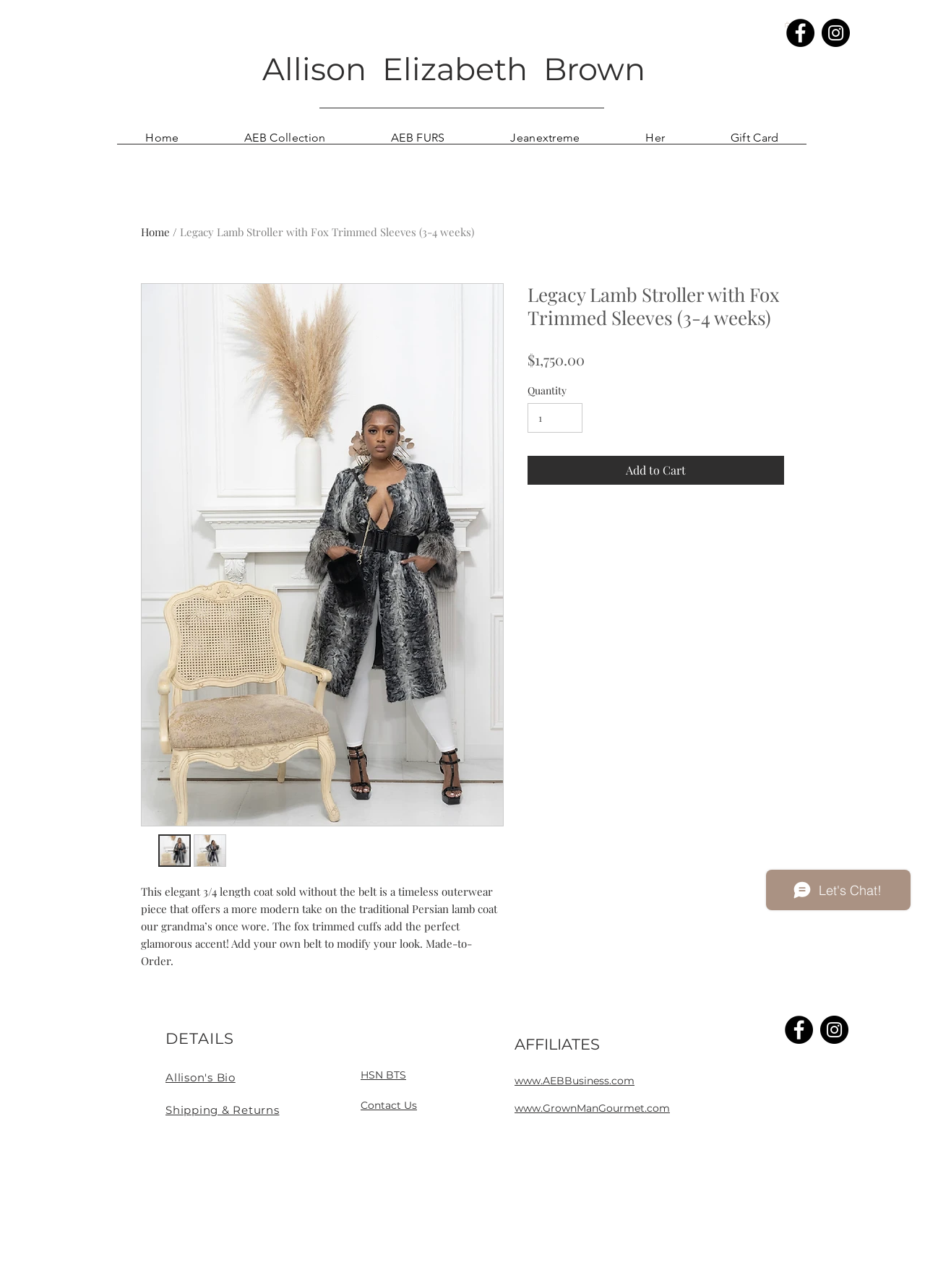Find the bounding box coordinates for the element that must be clicked to complete the instruction: "Click the 'Home' link". The coordinates should be four float numbers between 0 and 1, indicated as [left, top, right, bottom].

[0.125, 0.089, 0.226, 0.125]